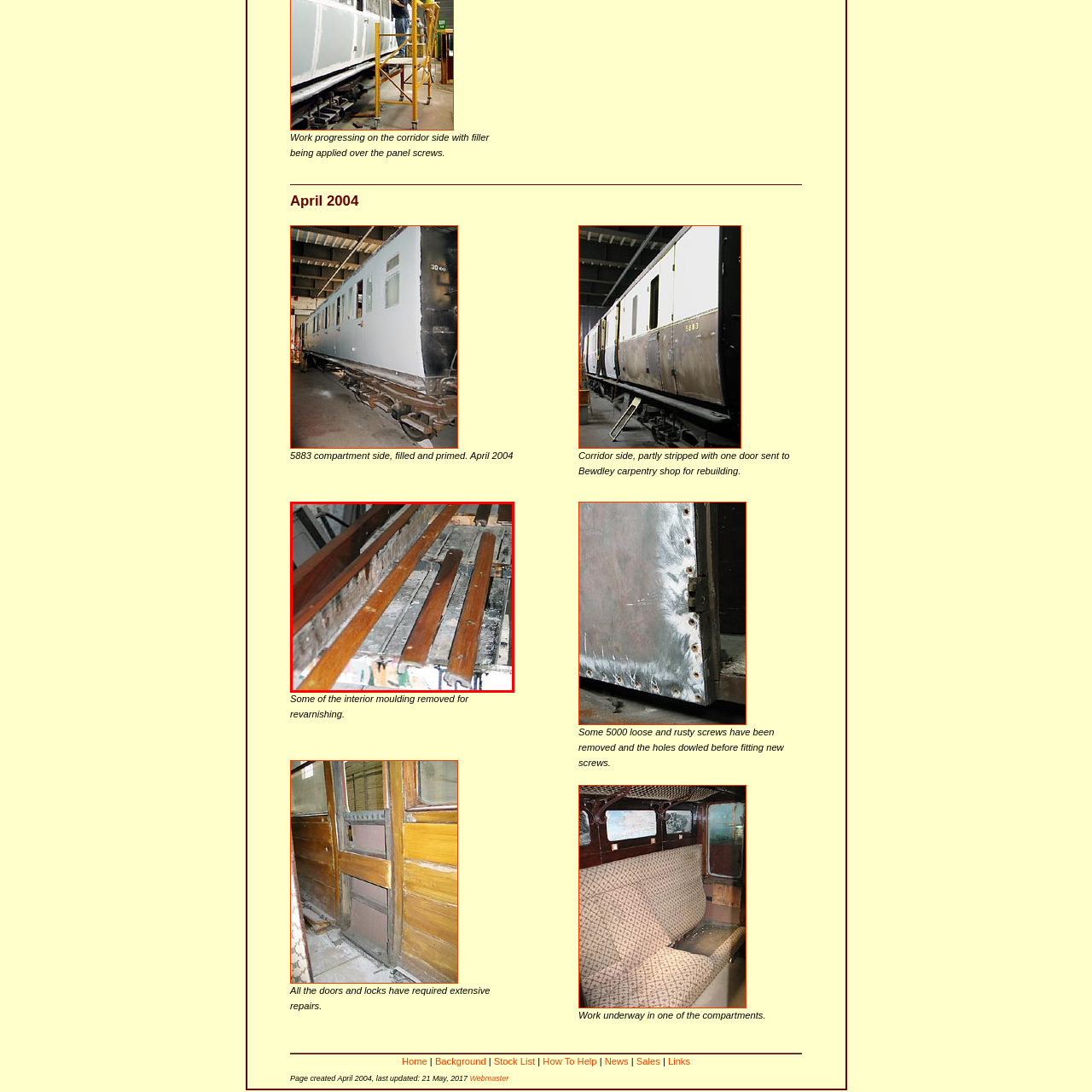Is the restoration process focused on preserving the wood?
Look at the section marked by the red bounding box and provide a single word or phrase as your answer.

Yes